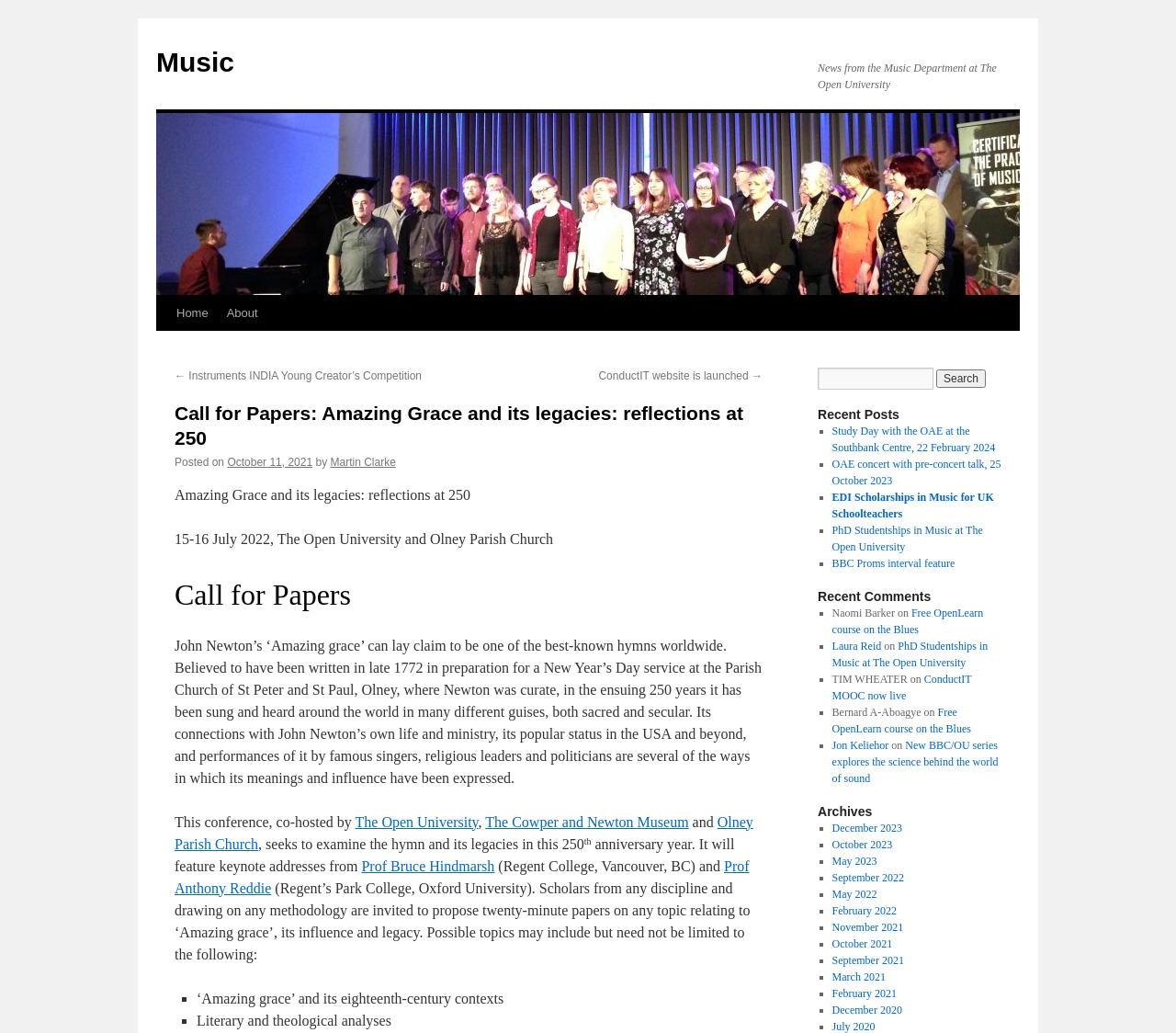Determine the bounding box coordinates for the area that should be clicked to carry out the following instruction: "View the 'Recent Posts' section".

[0.695, 0.393, 0.852, 0.409]